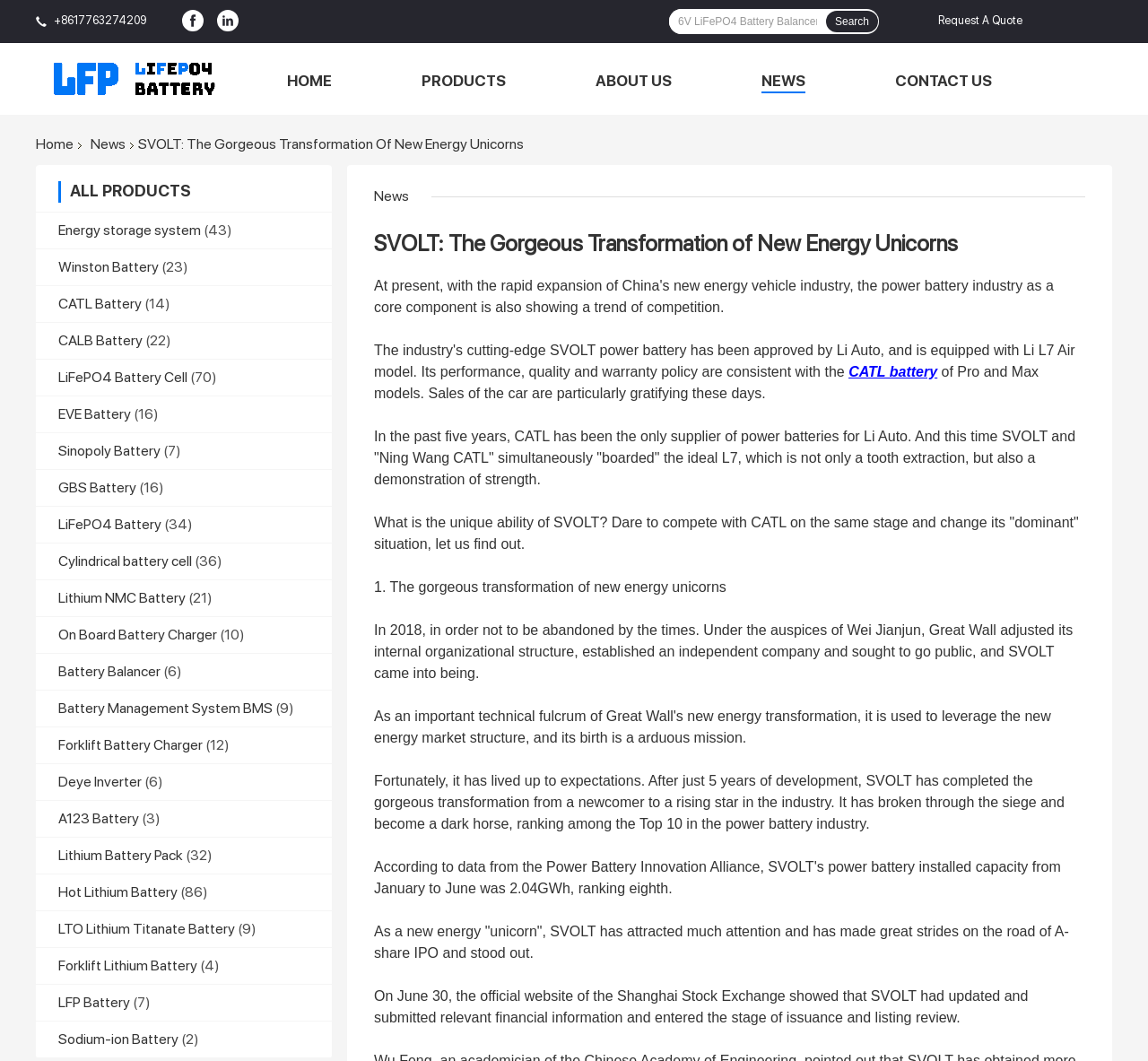Respond with a single word or phrase:
What is the name of the company?

SVOLT